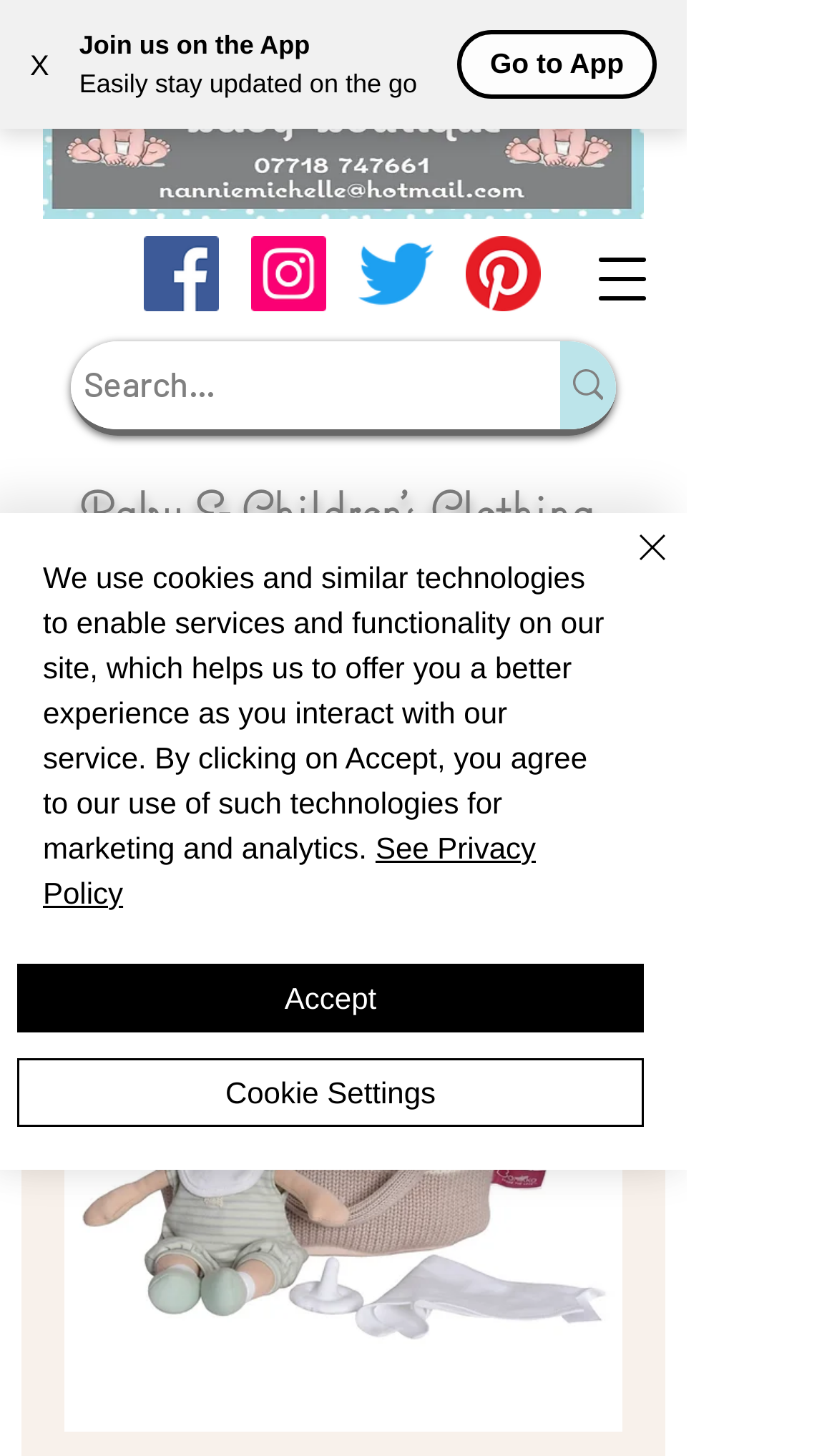Provide a short, one-word or phrase answer to the question below:
How many social media links are present?

4